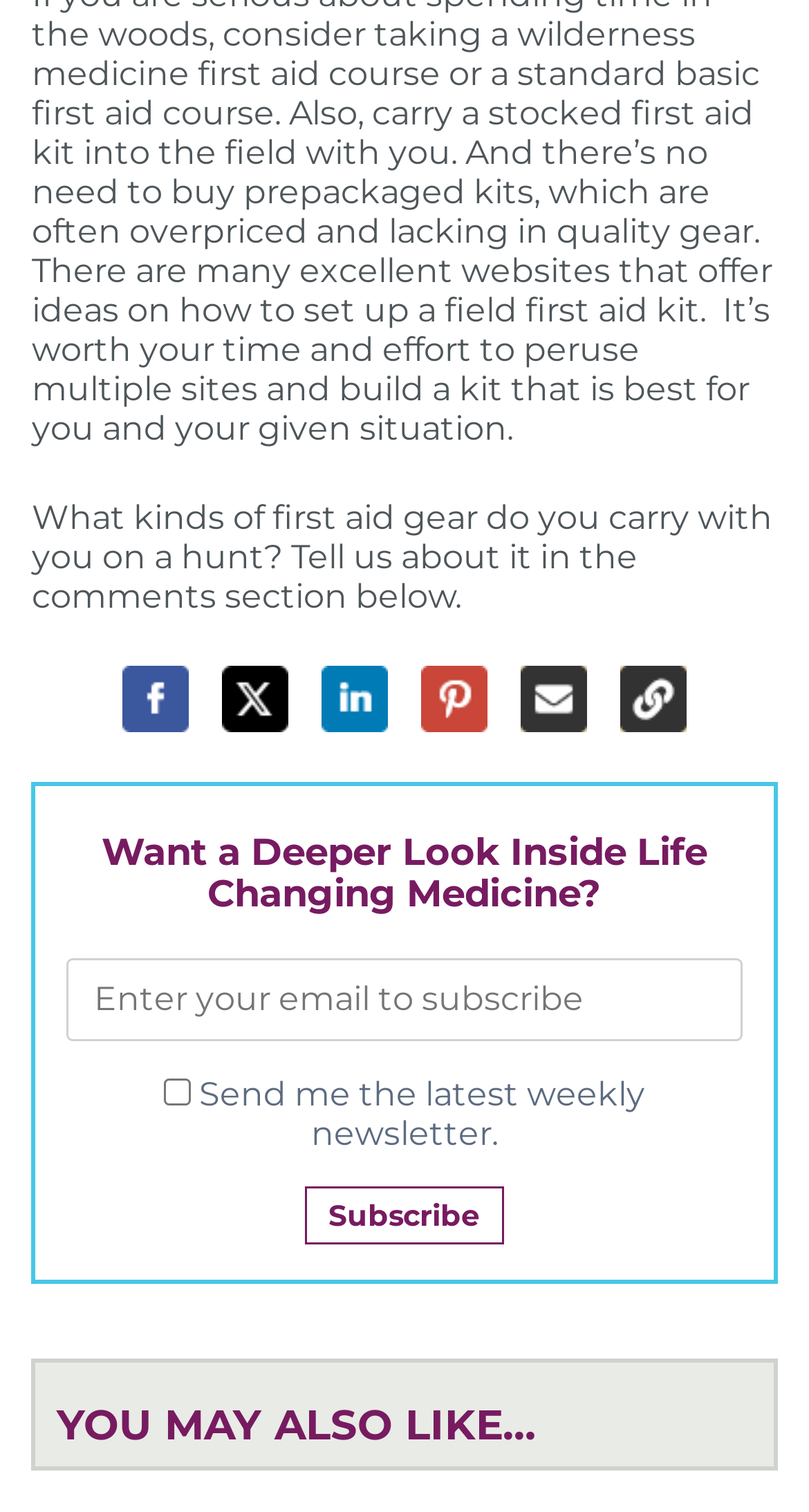Find the bounding box coordinates of the element to click in order to complete this instruction: "click the link at the top-left corner". The bounding box coordinates must be four float numbers between 0 and 1, denoted as [left, top, right, bottom].

None